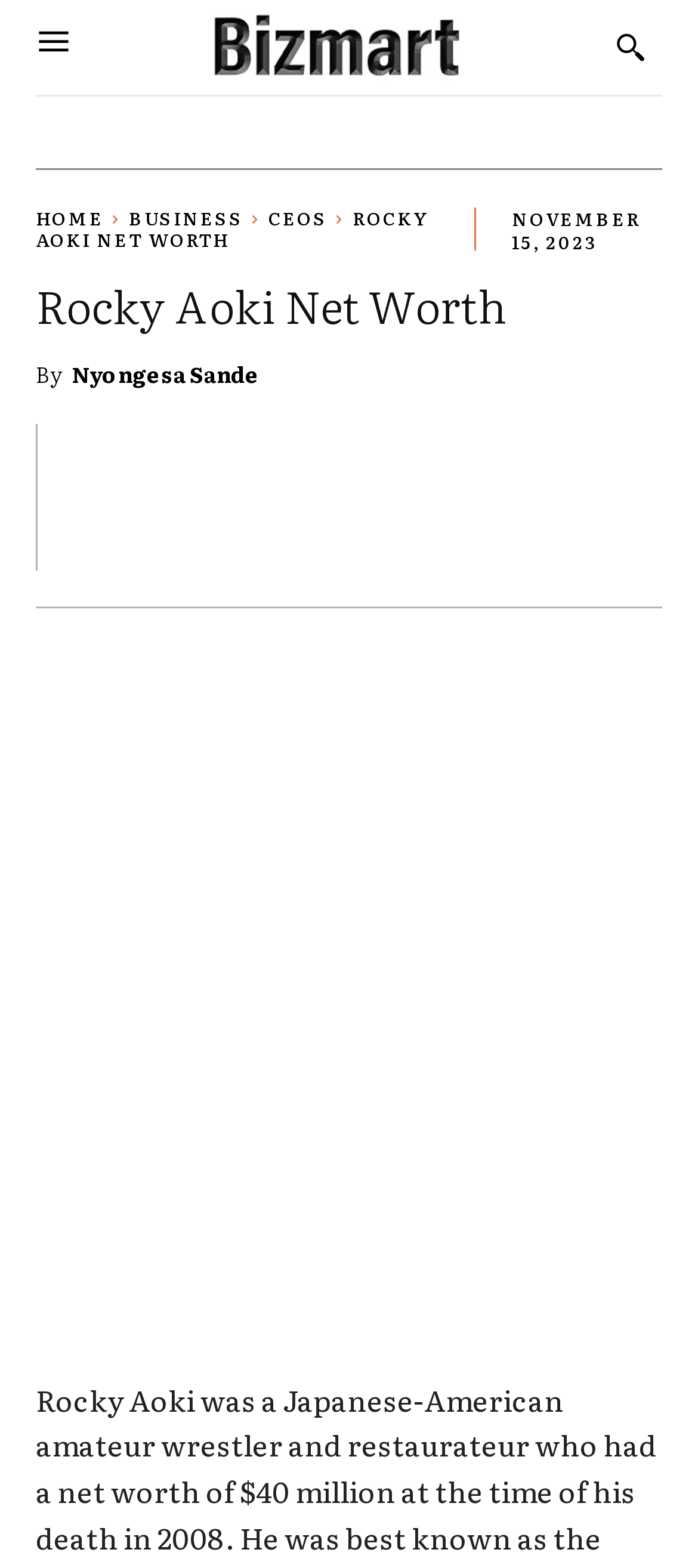Please identify the bounding box coordinates for the region that you need to click to follow this instruction: "Click the logo".

[0.287, 0.006, 0.672, 0.054]